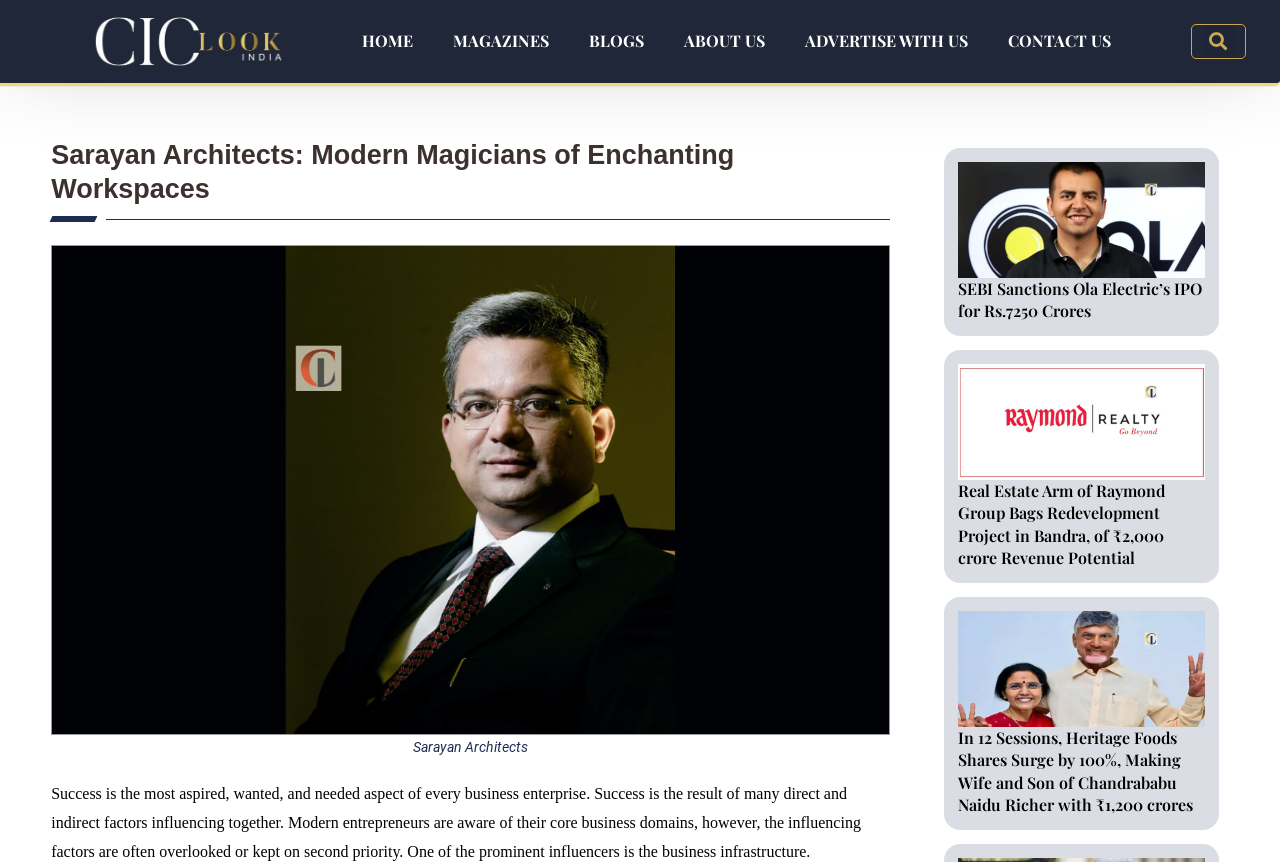Identify the bounding box of the UI component described as: "name="input_13"".

None